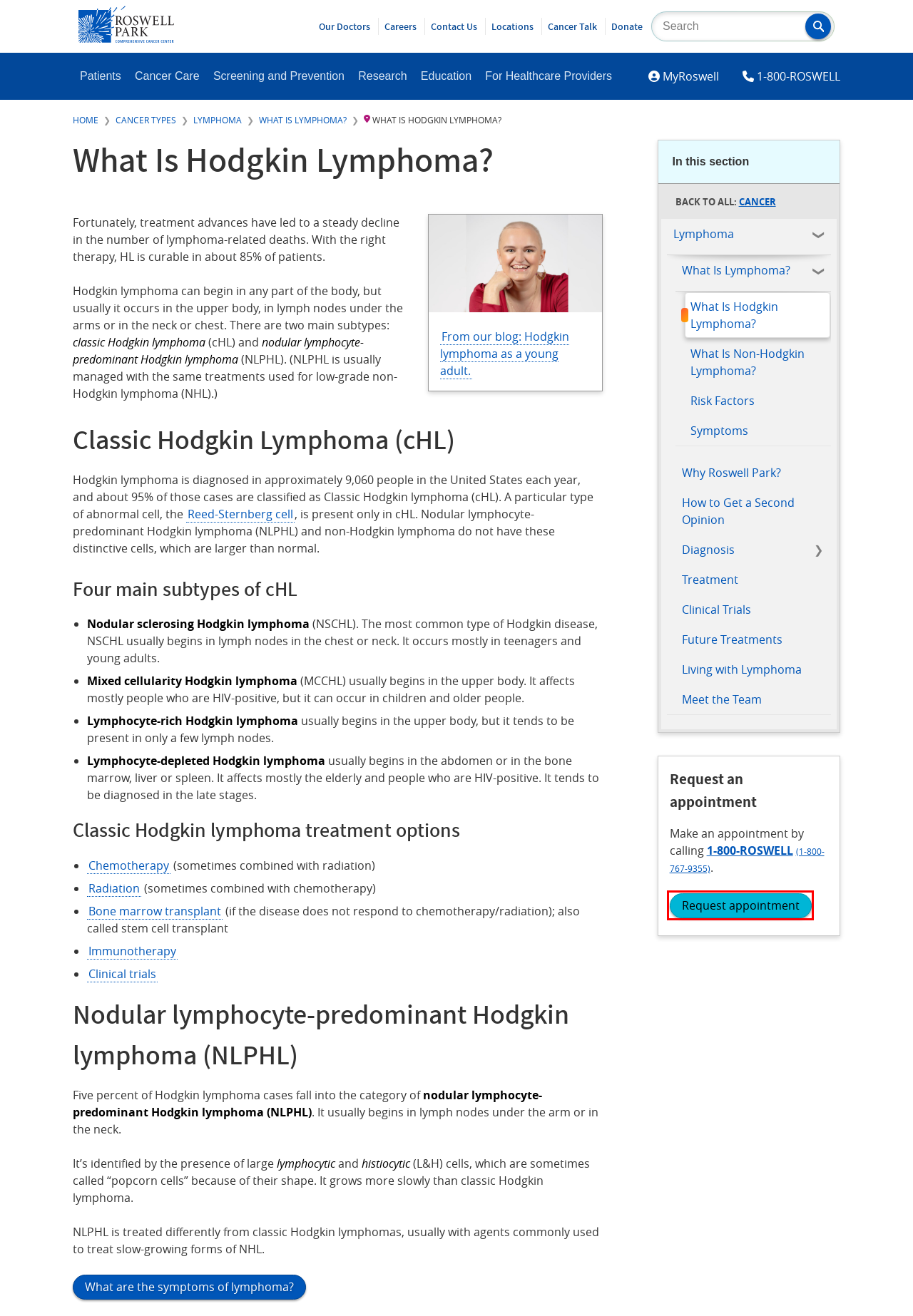You have been given a screenshot of a webpage, where a red bounding box surrounds a UI element. Identify the best matching webpage description for the page that loads after the element in the bounding box is clicked. Options include:
A. Patient Portal - MyRoswell: Login
B. Roswell Park Comprehensive Cancer Center Donation Form - Roswell Park Comprehensive Cancer Center
C. Profile
D. Facebook
E. Become A Patient
F. Accessibility Request or Problem Report
G. Comprehensive Cancer Information - NCI
H. NetScaler AAA

E